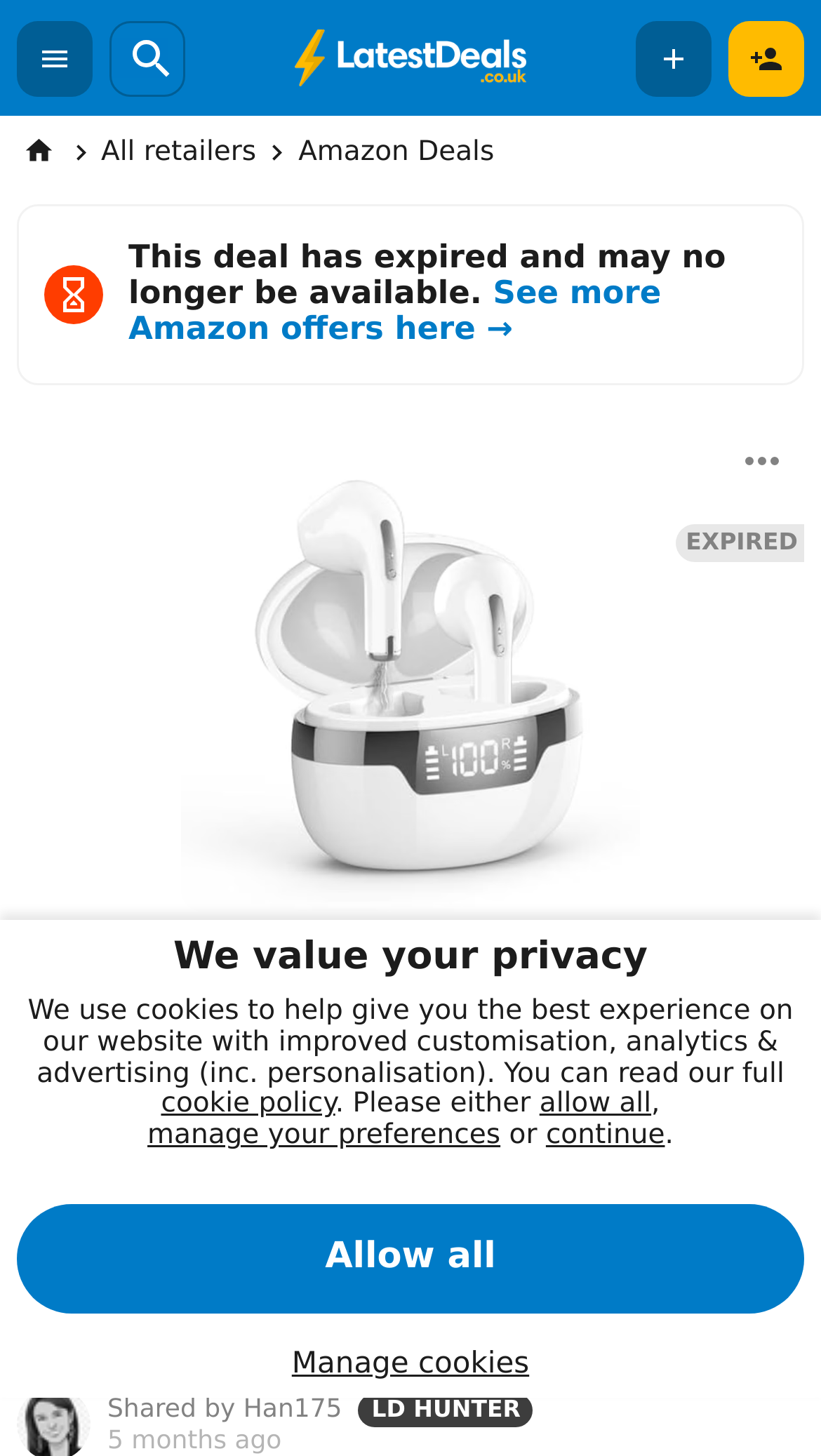Provide the bounding box coordinates of the UI element that matches the description: "Amazon Deals".

[0.363, 0.094, 0.602, 0.116]